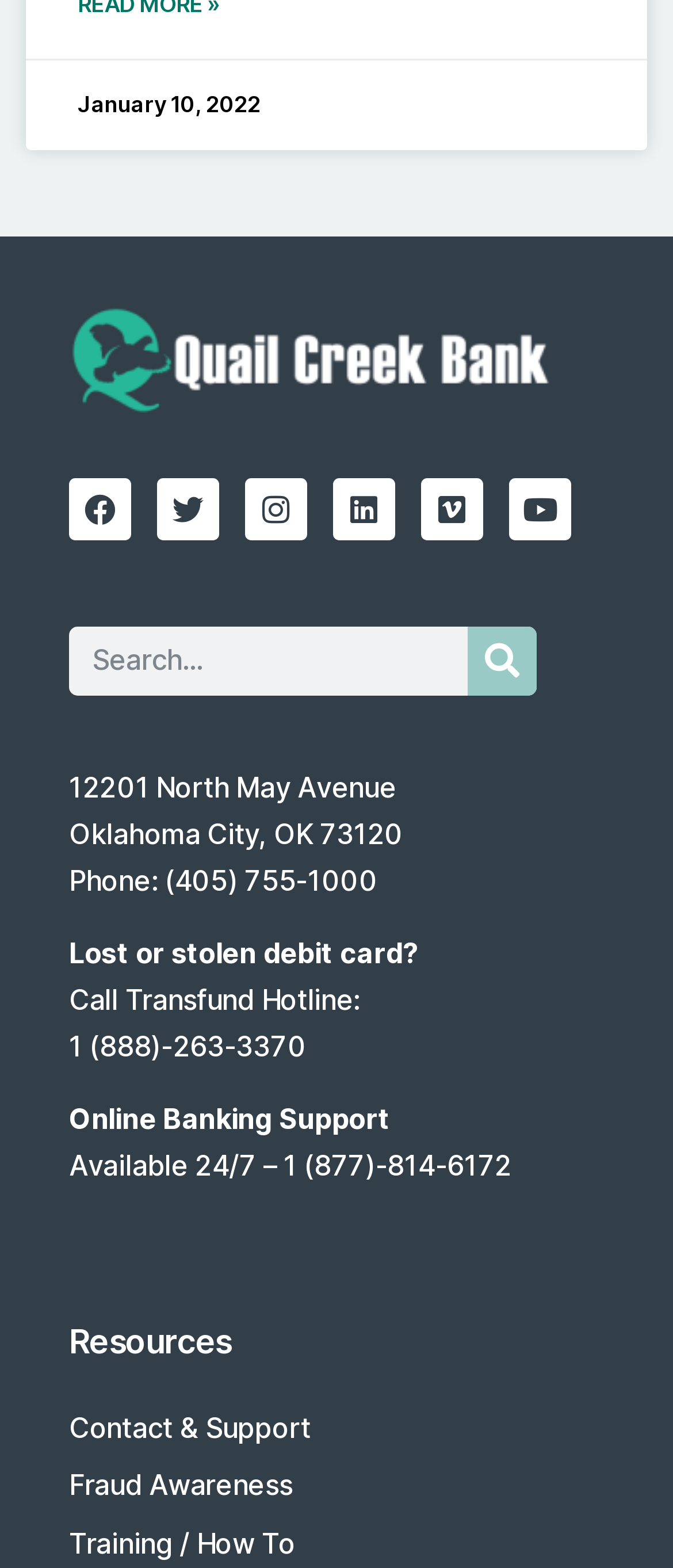What is the address of Quail Creek Bank?
From the details in the image, provide a complete and detailed answer to the question.

The address of Quail Creek Bank is displayed on the webpage, which is '12201 North May Avenue, Oklahoma City, OK 73120', indicating the physical location of the bank.